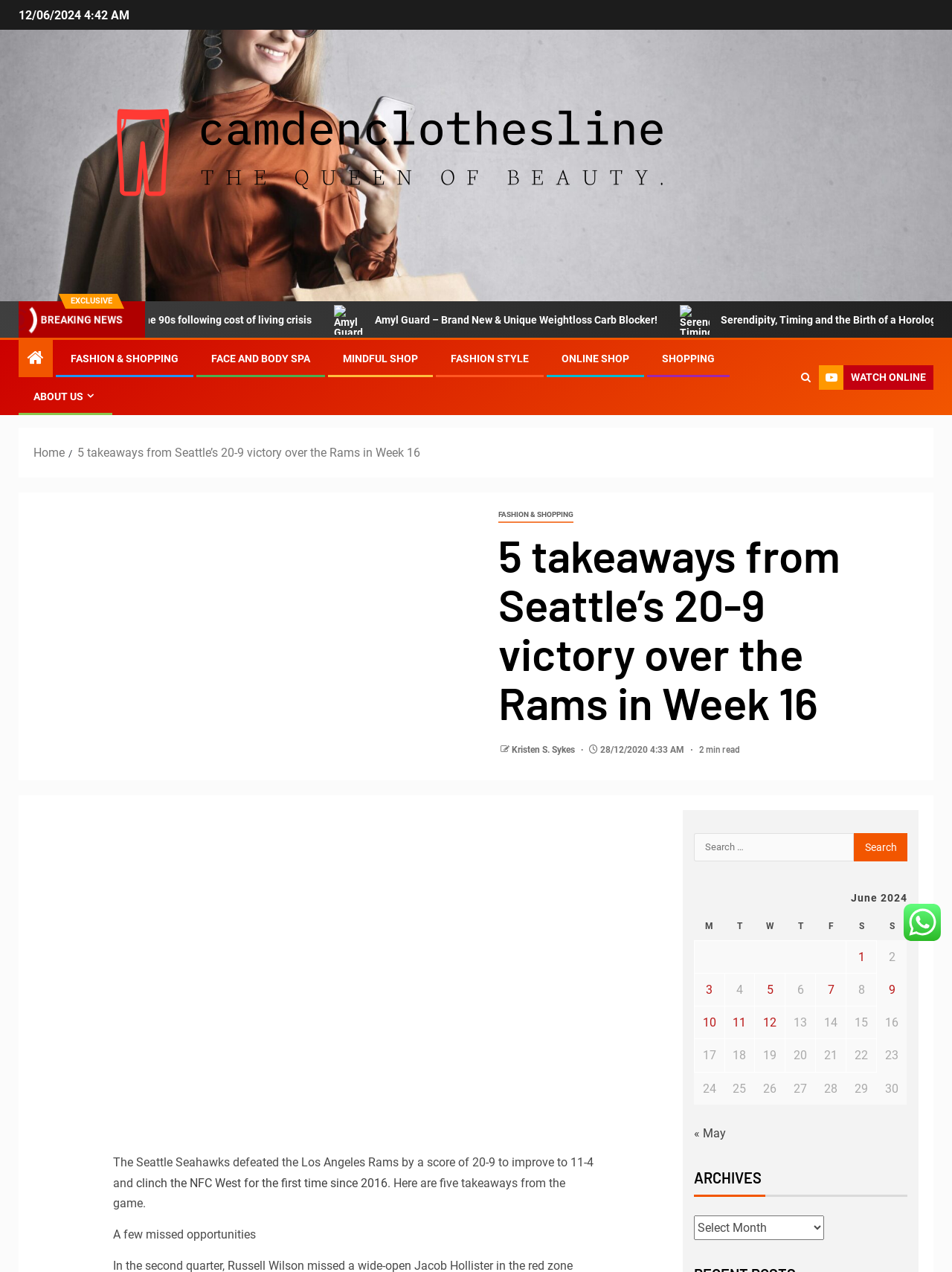Bounding box coordinates are specified in the format (top-left x, top-left y, bottom-right x, bottom-right y). All values are floating point numbers bounded between 0 and 1. Please provide the bounding box coordinate of the region this sentence describes: Home

[0.035, 0.35, 0.068, 0.361]